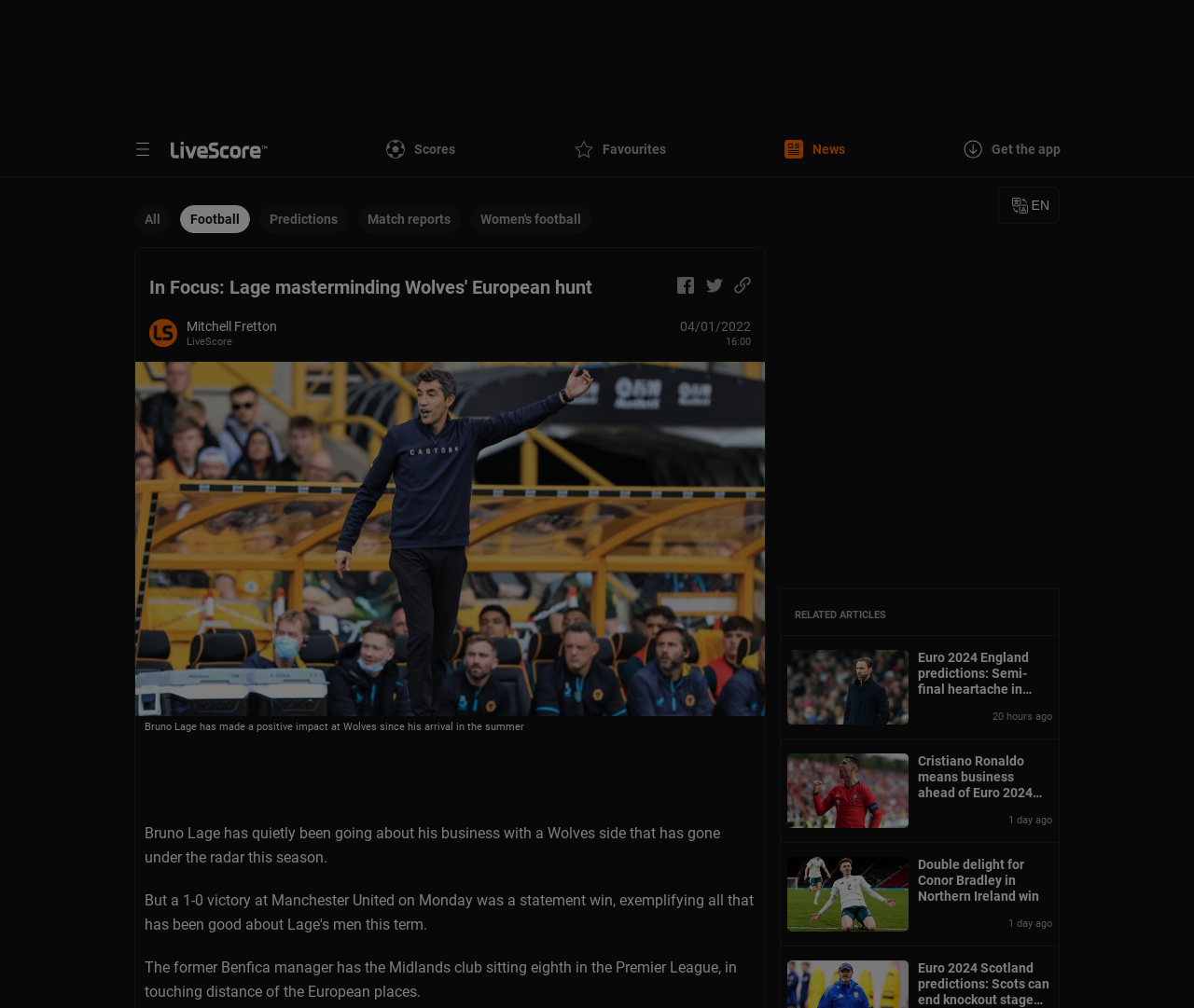Locate the bounding box coordinates of the area where you should click to accomplish the instruction: "Read related article about Gareth Southgate".

[0.659, 0.645, 0.769, 0.725]